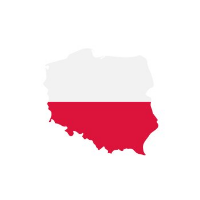What is the significance of the bright red color in the image?
Please use the visual content to give a single word or phrase answer.

Courage and valor